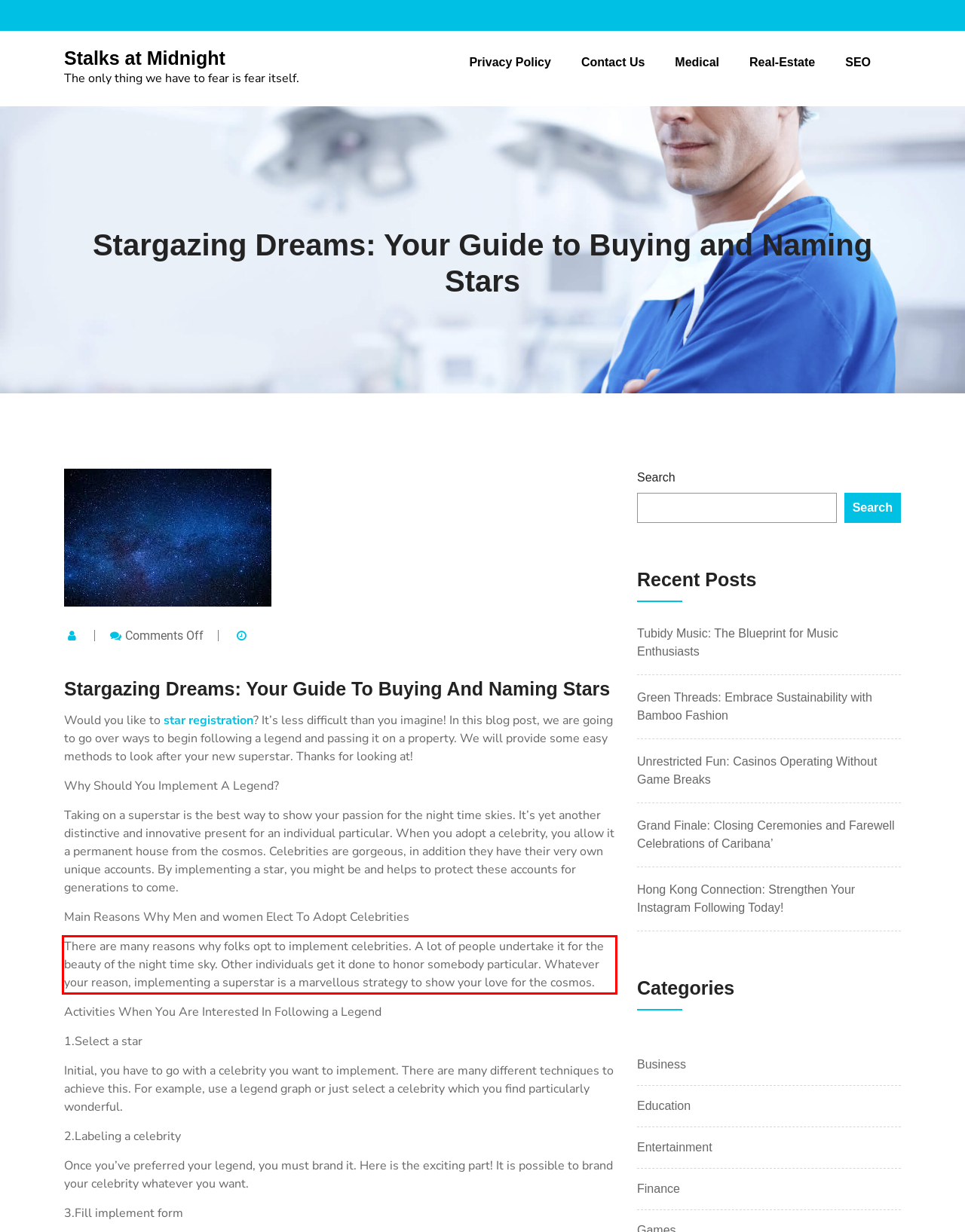From the provided screenshot, extract the text content that is enclosed within the red bounding box.

There are many reasons why folks opt to implement celebrities. A lot of people undertake it for the beauty of the night time sky. Other individuals get it done to honor somebody particular. Whatever your reason, implementing a superstar is a marvellous strategy to show your love for the cosmos.